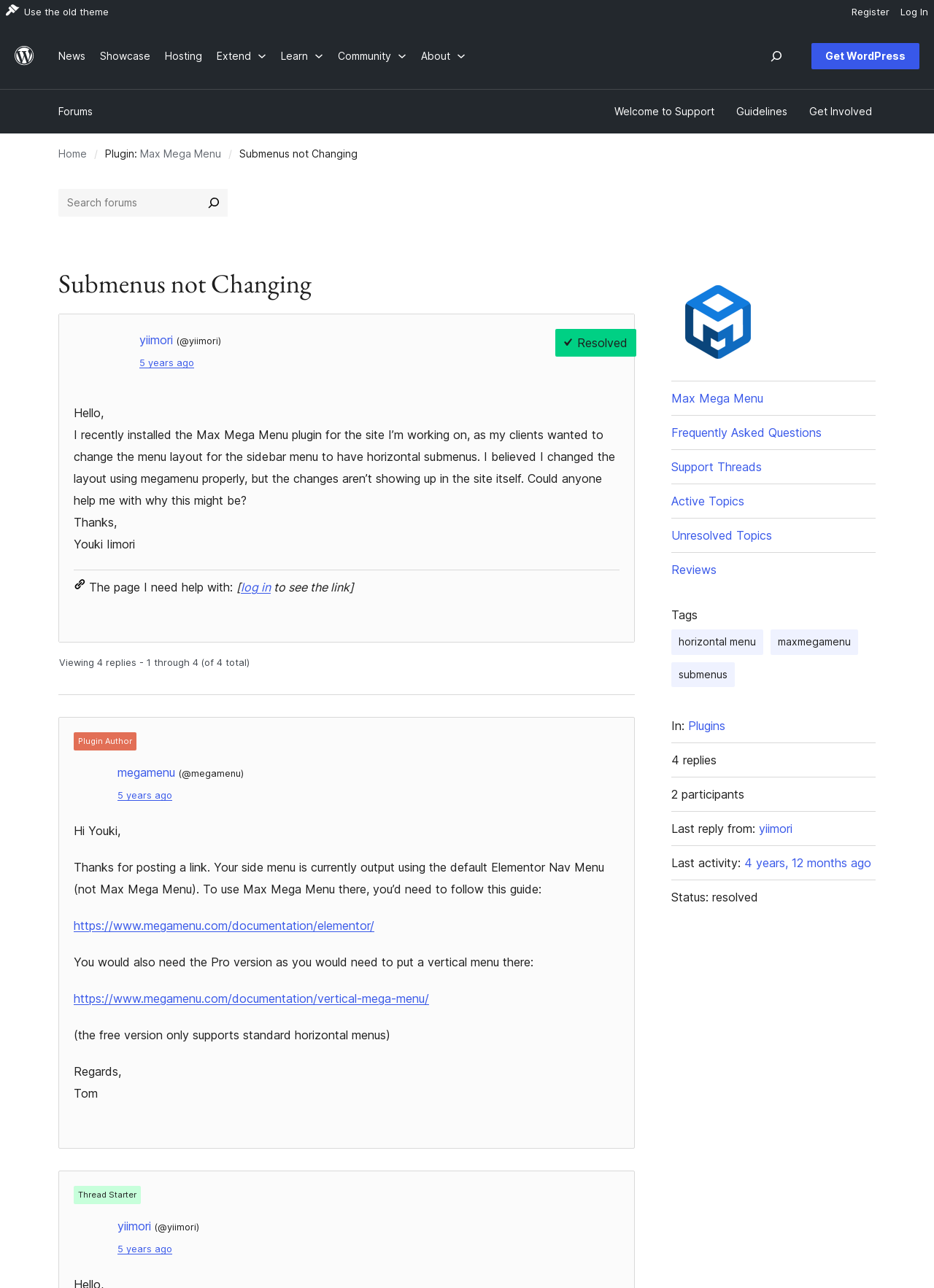Respond to the following question using a concise word or phrase: 
How many replies are there in this thread?

4